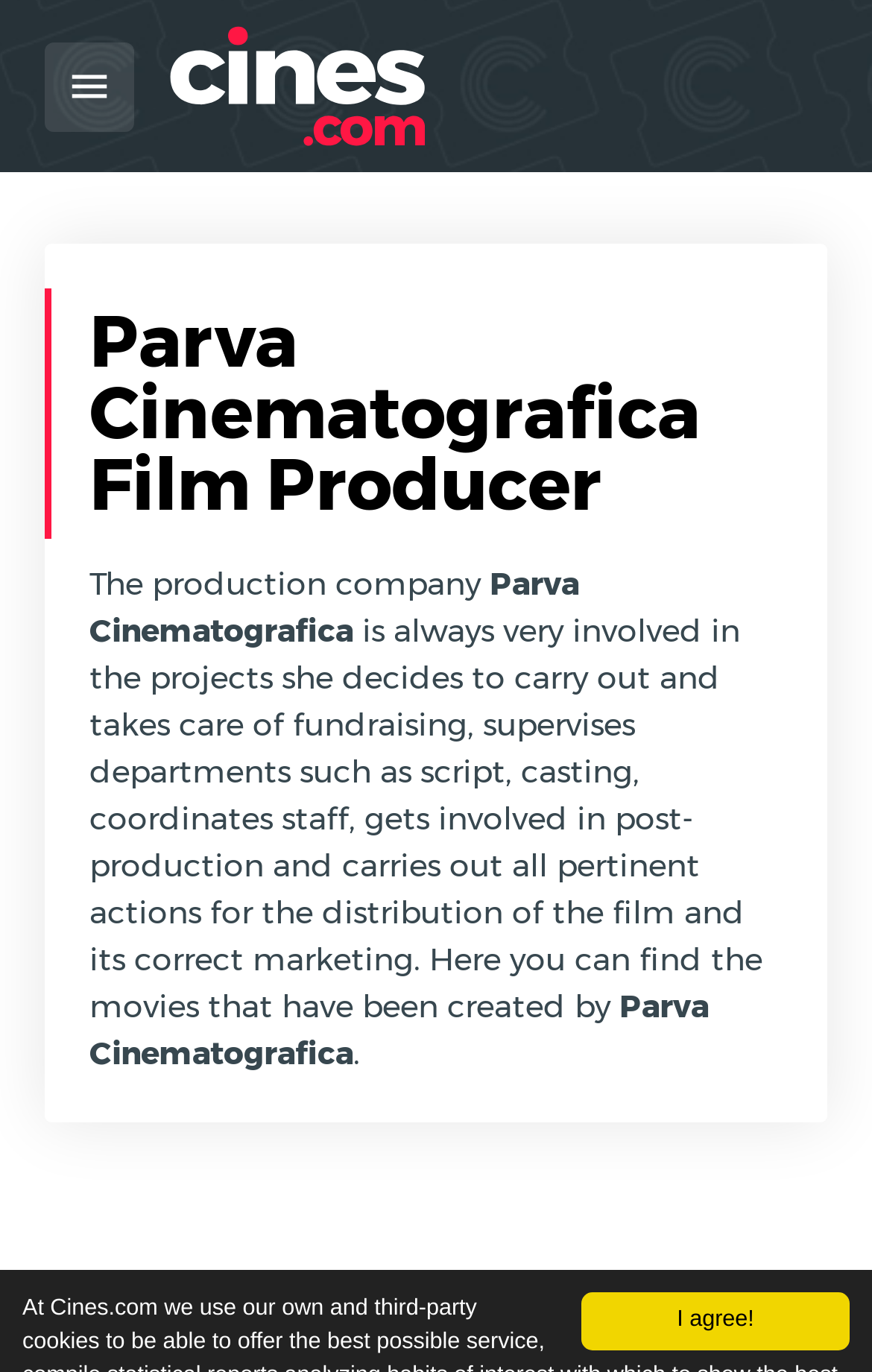What is Parva Cinematografica?
Look at the screenshot and respond with one word or a short phrase.

Film Producer